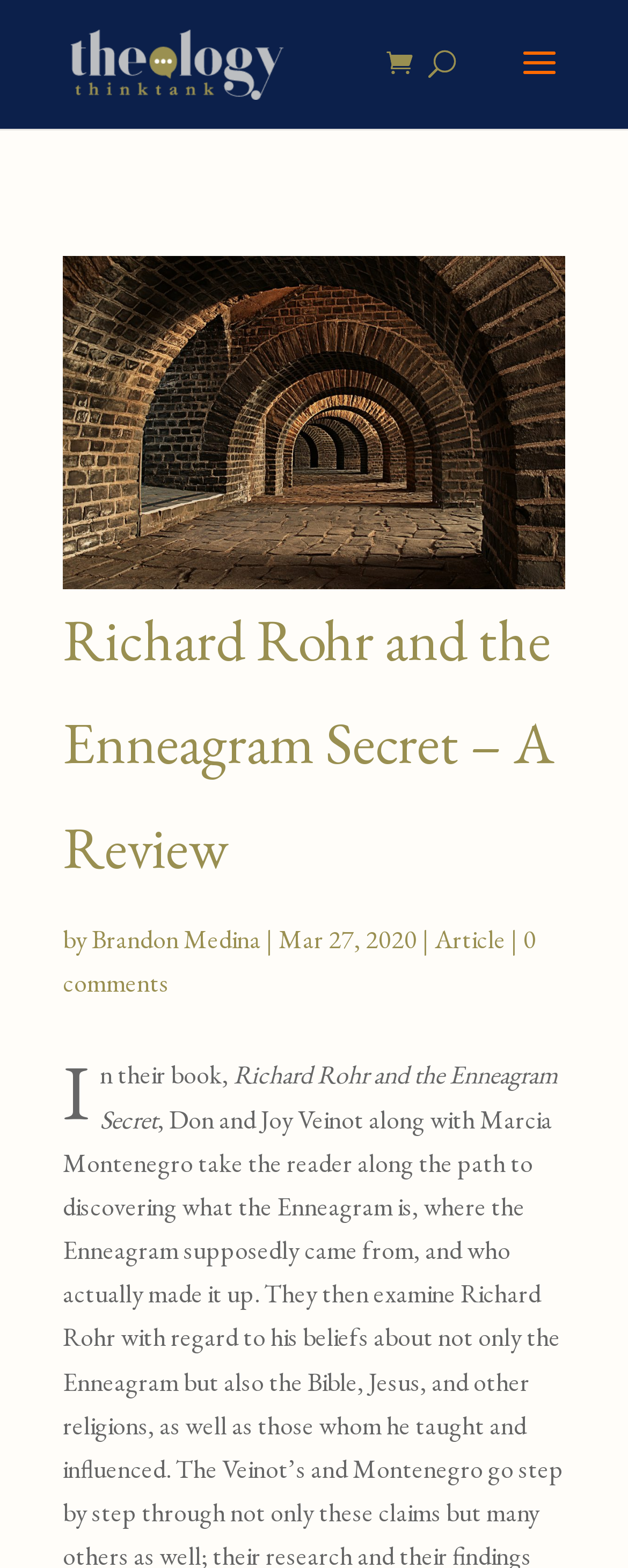From the webpage screenshot, identify the region described by 0 comments. Provide the bounding box coordinates as (top-left x, top-left y, bottom-right x, bottom-right y), with each value being a floating point number between 0 and 1.

[0.1, 0.588, 0.854, 0.638]